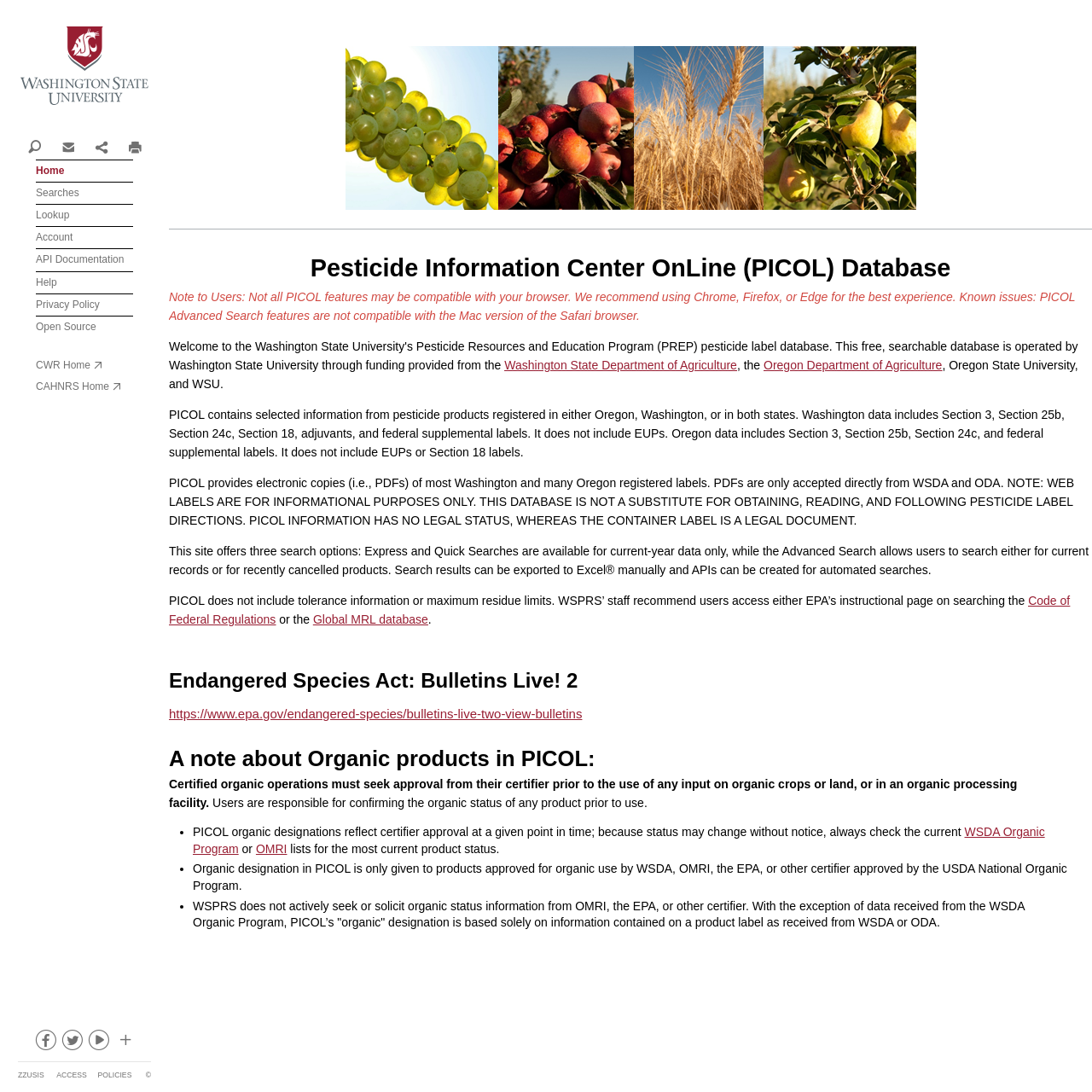Based on the element description: "Open Source", identify the bounding box coordinates for this UI element. The coordinates must be four float numbers between 0 and 1, listed as [left, top, right, bottom].

[0.033, 0.29, 0.122, 0.31]